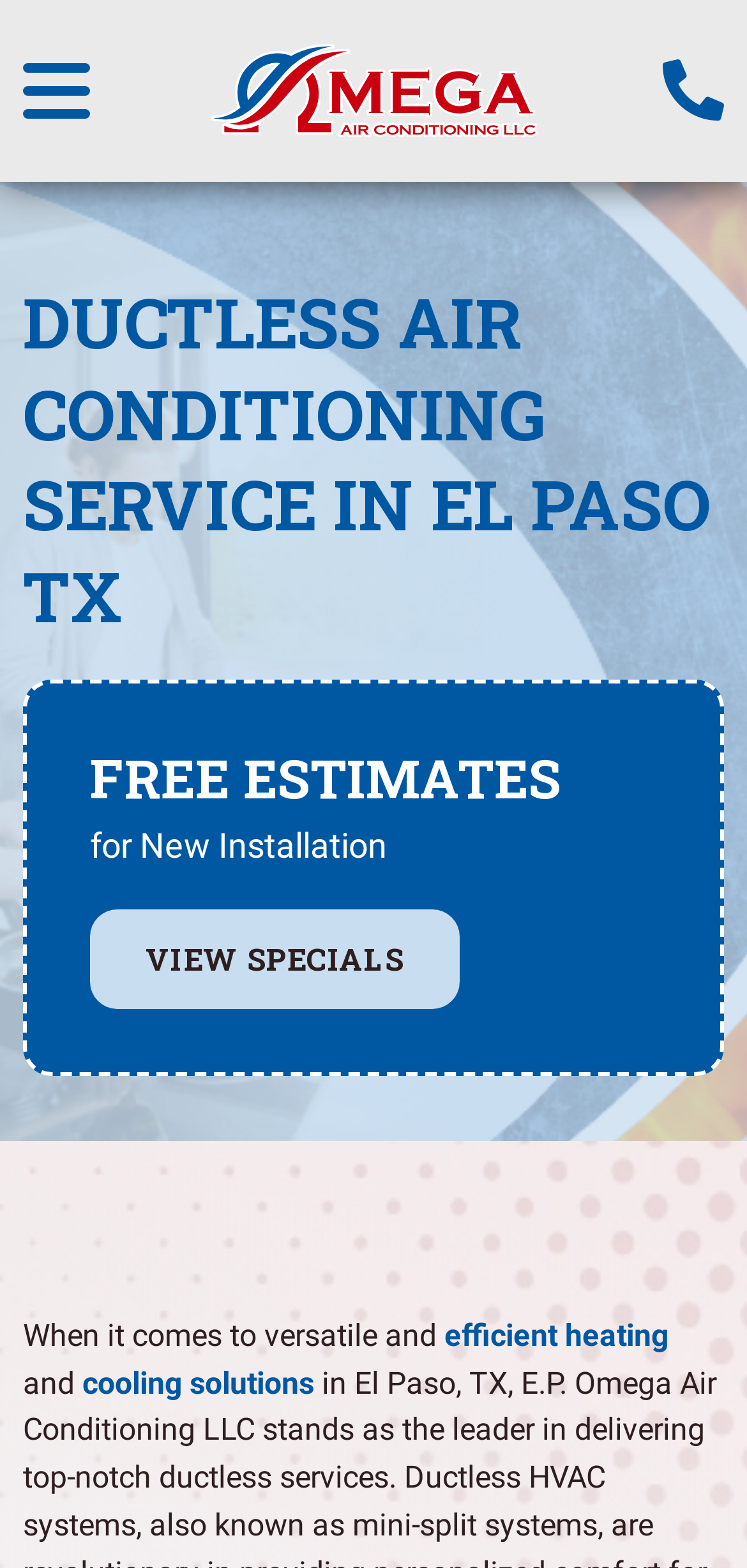Provide a thorough description of this webpage.

The webpage is about EP Omega, a company that specializes in ductless AC solutions in El Paso, Texas. At the top left of the page, there is a logo of EP Omega Air Conditioning LLC, which is an image linked to the company's website. On the top right, there is a hamburger menu icon, represented by the Unicode character '\ue908'.

Below the logo, there is a prominent heading that reads "DUCTLESS AIR CONDITIONING SERVICE IN EL PASO TX", which takes up a significant portion of the top section of the page. Underneath this heading, there is a section that promotes free estimates for new installations, with a static text "FREE ESTIMATES" and a smaller text "for New Installation" below it.

To the right of the free estimates section, there is a link to "VIEW SPECIALS", which is likely a call-to-action button. Below this link, there is a paragraph of text that starts with "When it comes to versatile and" and continues with two links, "efficient heating" and "cooling solutions", which are likely related to the company's services.

Overall, the webpage appears to be a landing page for EP Omega, highlighting their expertise in ductless AC solutions and promoting their services to potential customers.